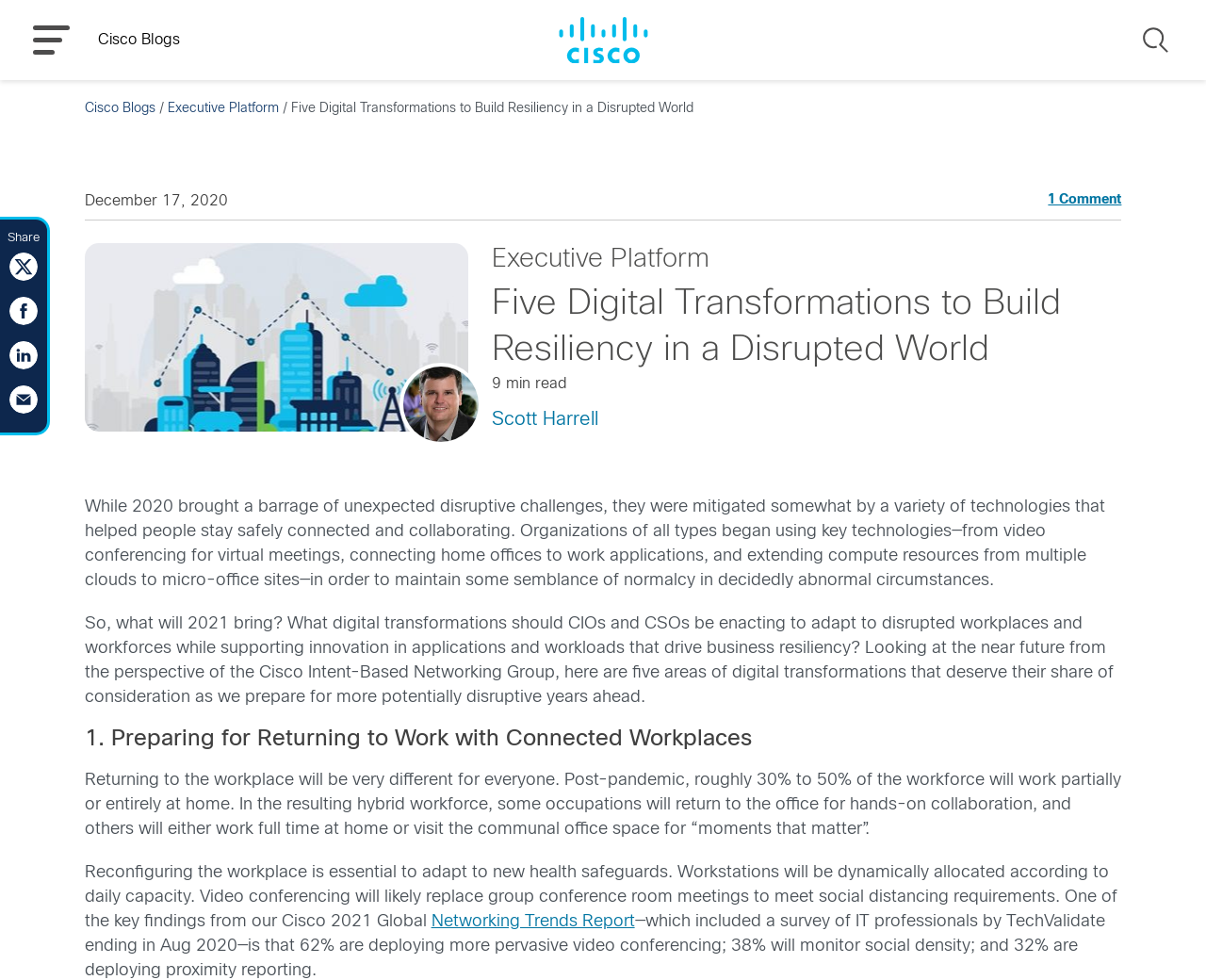Utilize the details in the image to give a detailed response to the question: Who is the author of the article?

I found the answer by looking at the article content, where I saw a link with the text 'Scott Harrell'. This link is likely the author's name, as it is mentioned in the context of the article.